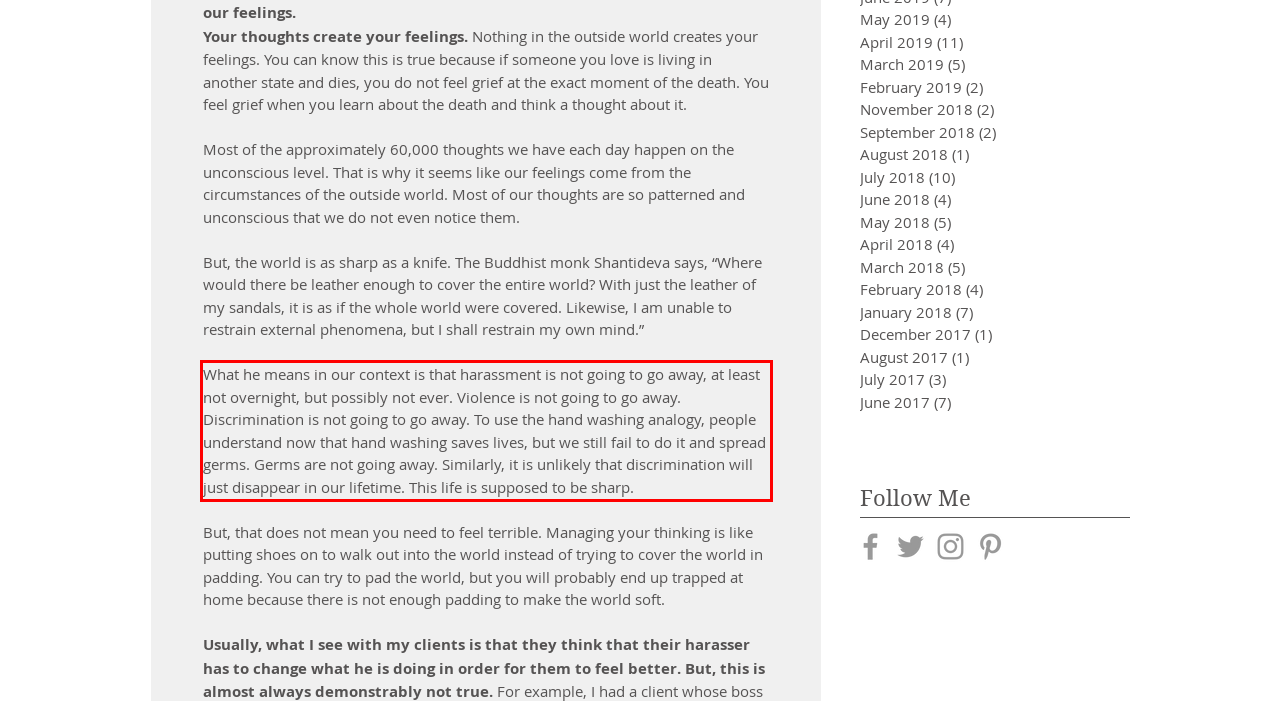You have a screenshot of a webpage with a red bounding box. Identify and extract the text content located inside the red bounding box.

What he means in our context is that harassment is not going to go away, at least not overnight, but possibly not ever. Violence is not going to go away. Discrimination is not going to go away. To use the hand washing analogy, people understand now that hand washing saves lives, but we still fail to do it and spread germs. Germs are not going away. Similarly, it is unlikely that discrimination will just disappear in our lifetime. This life is supposed to be sharp.